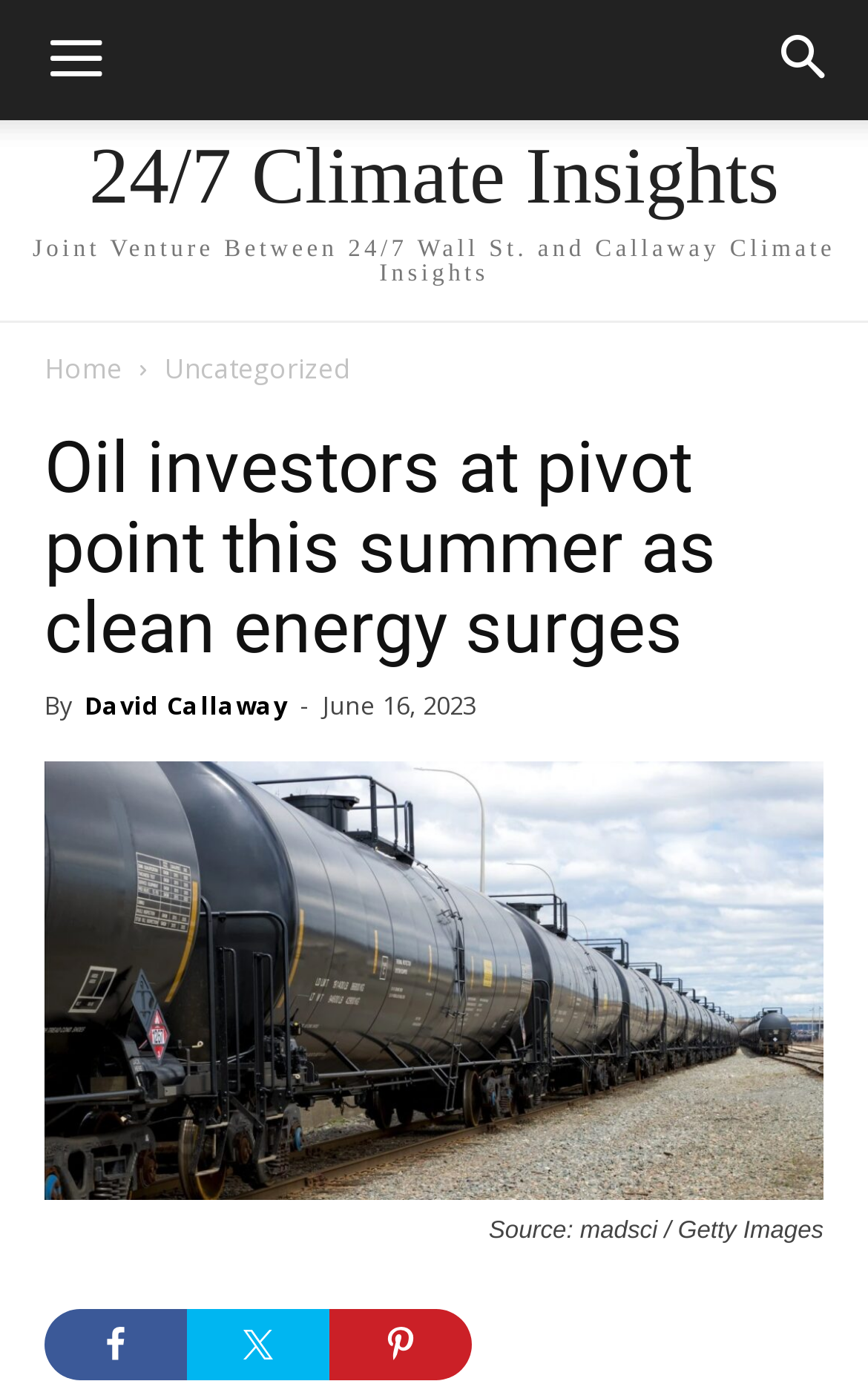Using the information in the image, give a detailed answer to the following question: What is the date of the article?

I found the date by looking at the time element, which is usually used to display the publication date of an article.